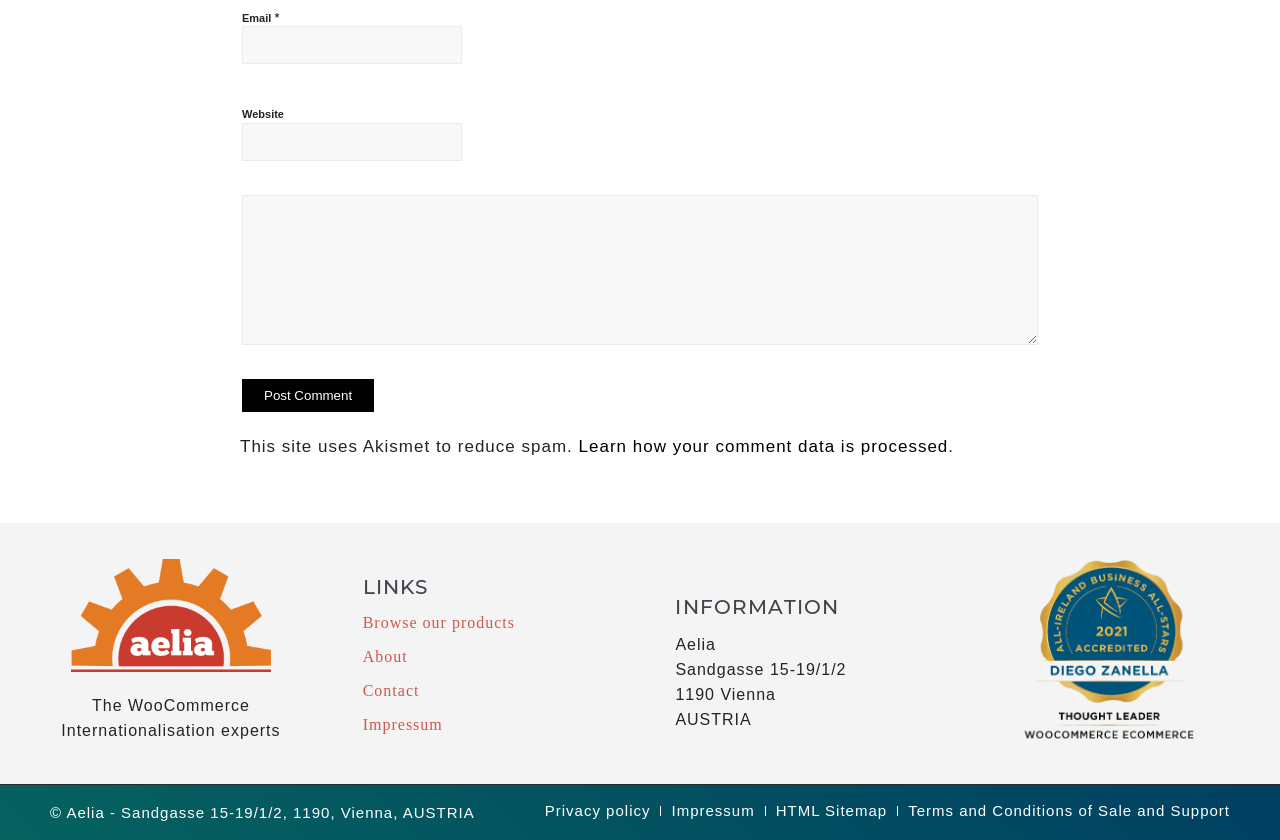Determine the bounding box coordinates for the area that needs to be clicked to fulfill this task: "Post a comment". The coordinates must be given as four float numbers between 0 and 1, i.e., [left, top, right, bottom].

[0.189, 0.451, 0.292, 0.49]